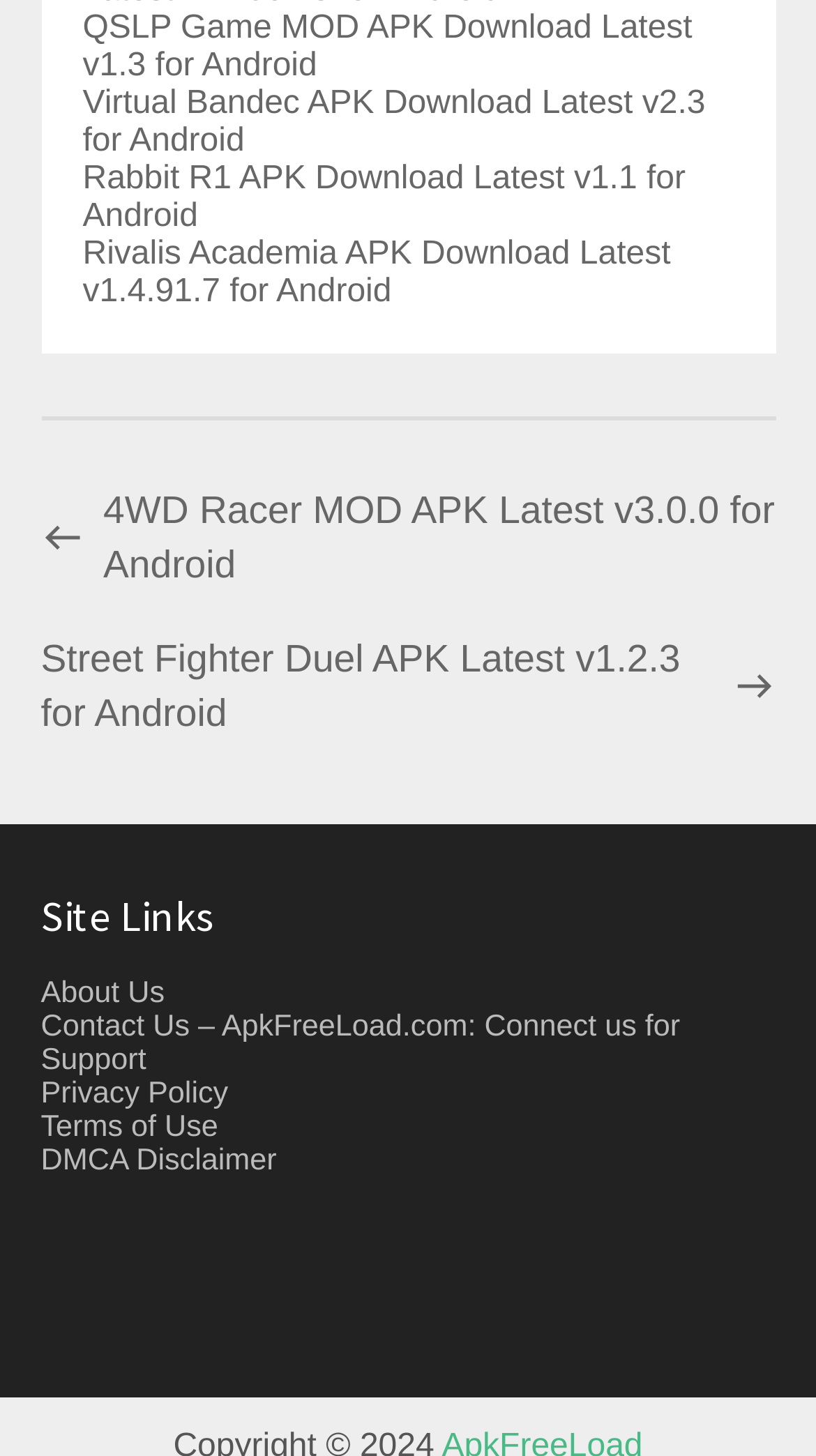Provide the bounding box coordinates of the HTML element this sentence describes: "Terms of Use". The bounding box coordinates consist of four float numbers between 0 and 1, i.e., [left, top, right, bottom].

[0.05, 0.763, 0.267, 0.786]